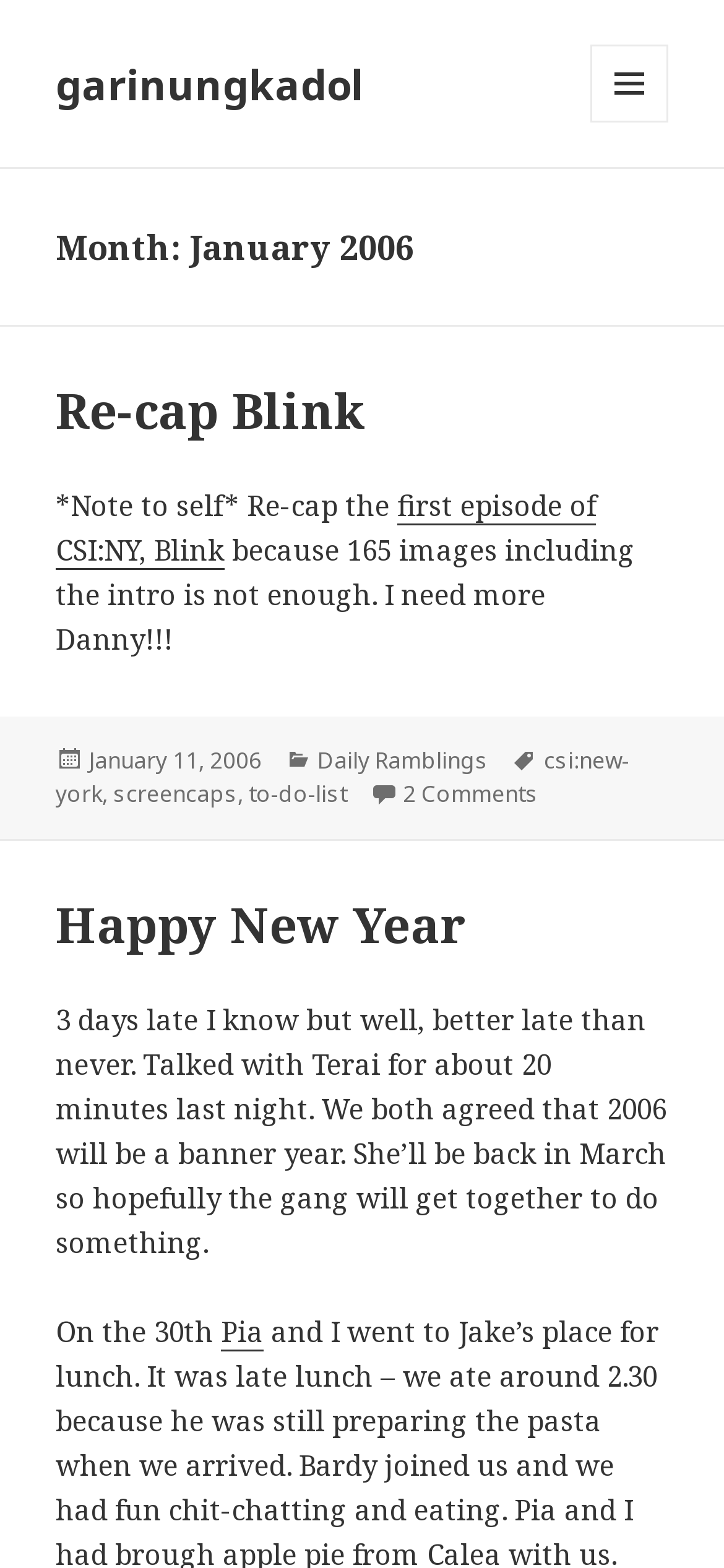What is the date mentioned in the footer?
Answer the question in a detailed and comprehensive manner.

The link 'January 11, 2006' is present in the footer element, which indicates that the date mentioned is January 11, 2006.